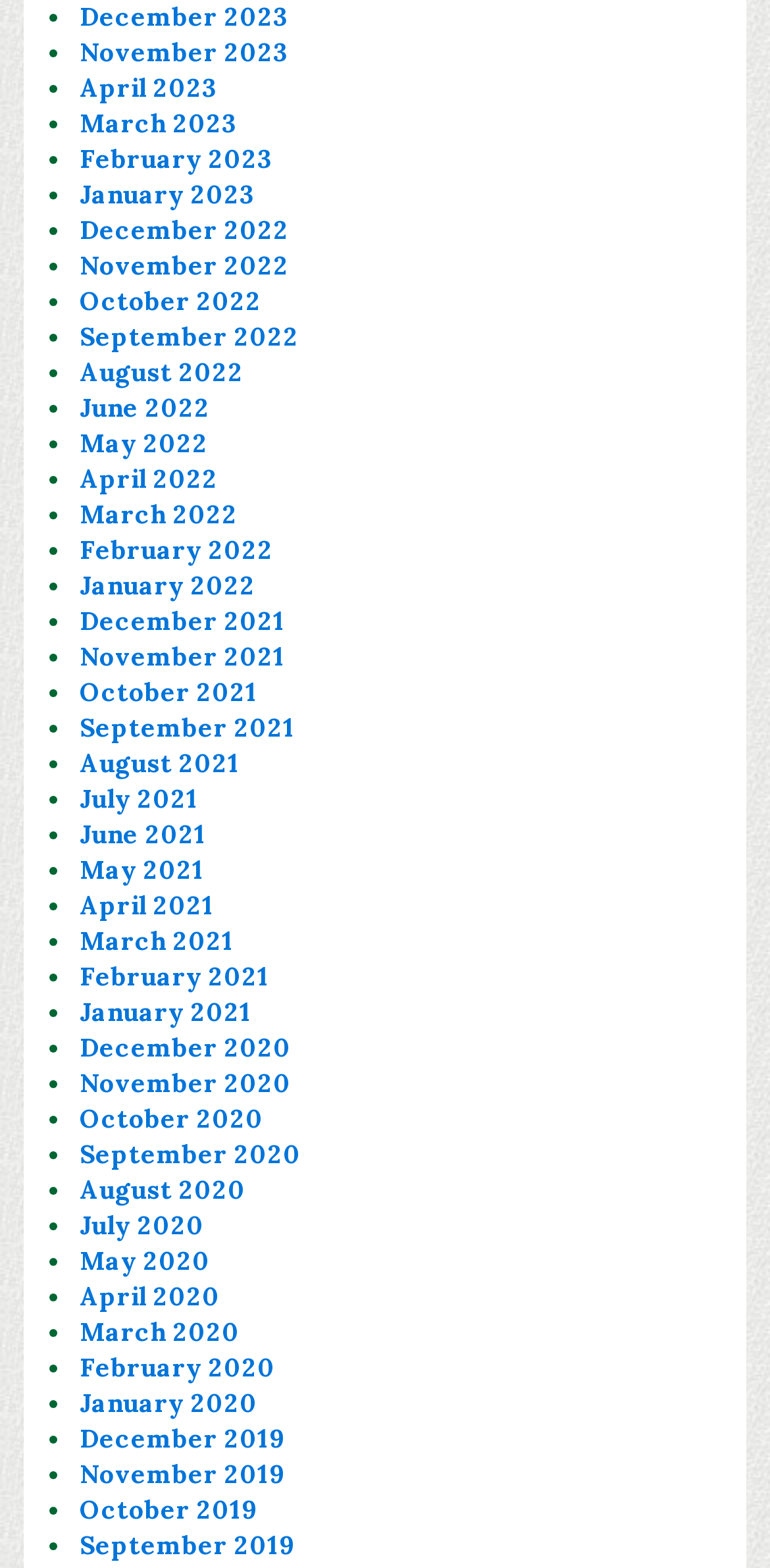Determine the bounding box for the described UI element: "June 2022".

[0.103, 0.249, 0.272, 0.271]